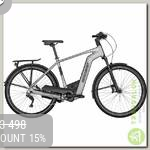Provide your answer in a single word or phrase: 
What is the current price of the bike?

$3,498